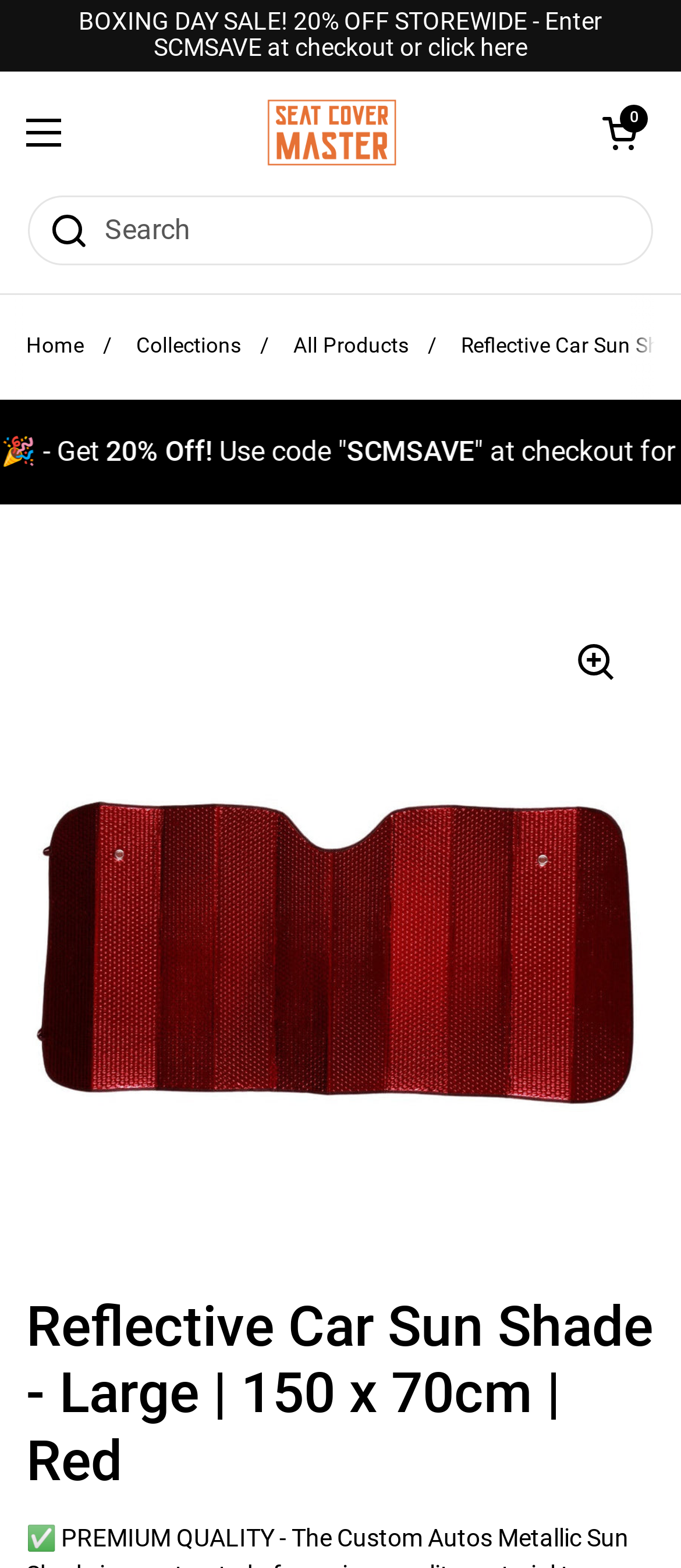What is the size of the reflective car sun shade?
Please give a detailed and elaborate answer to the question based on the image.

I found the answer by examining the heading element with the text 'Reflective Car Sun Shade - Large | 150 x 70cm | Red', which indicates the size of the product.